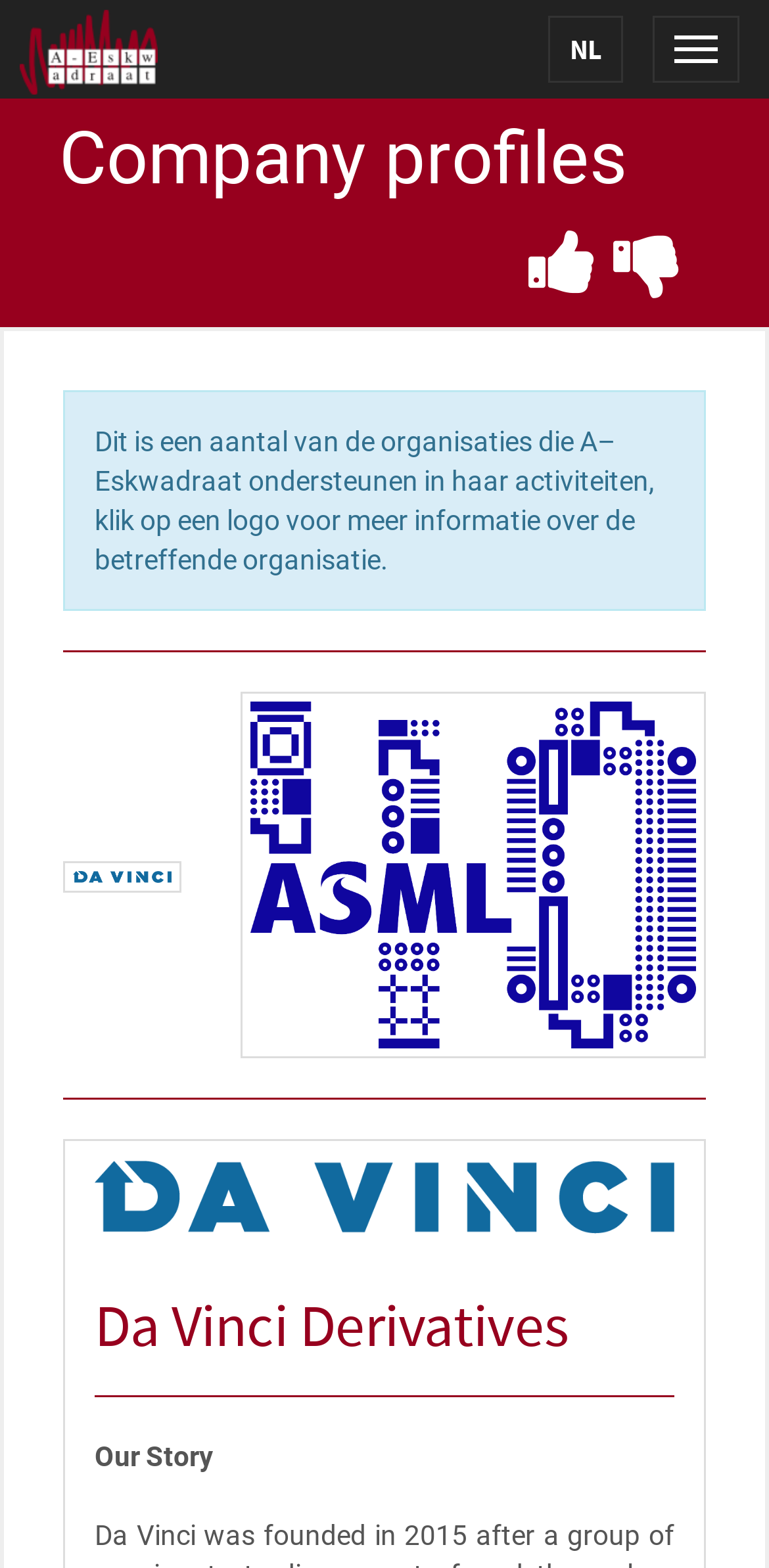Please identify the bounding box coordinates of the element's region that I should click in order to complete the following instruction: "Read the story of A–Eskwadraat". The bounding box coordinates consist of four float numbers between 0 and 1, i.e., [left, top, right, bottom].

[0.123, 0.919, 0.277, 0.939]